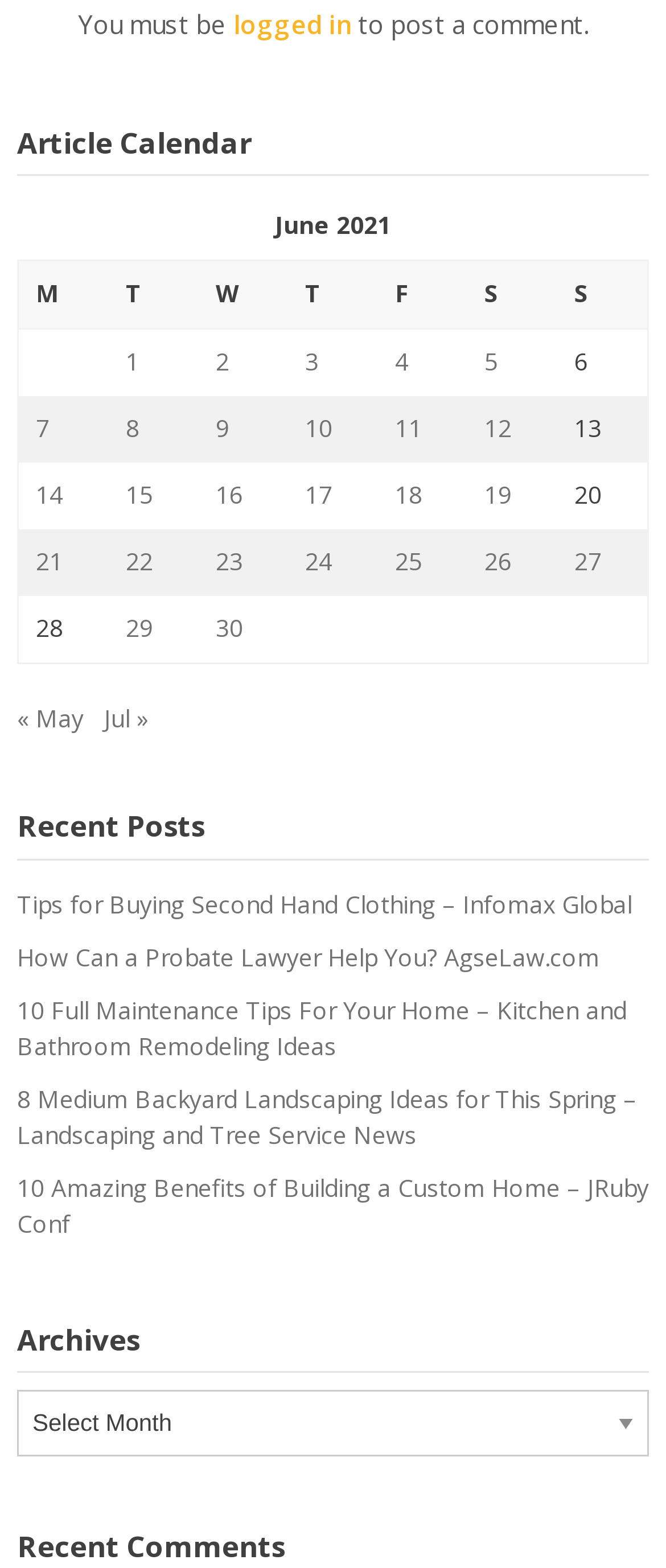How many days are listed in the calendar?
Craft a detailed and extensive response to the question.

The calendar table has 30 rows, each representing a day of the month, from June 1 to June 30.